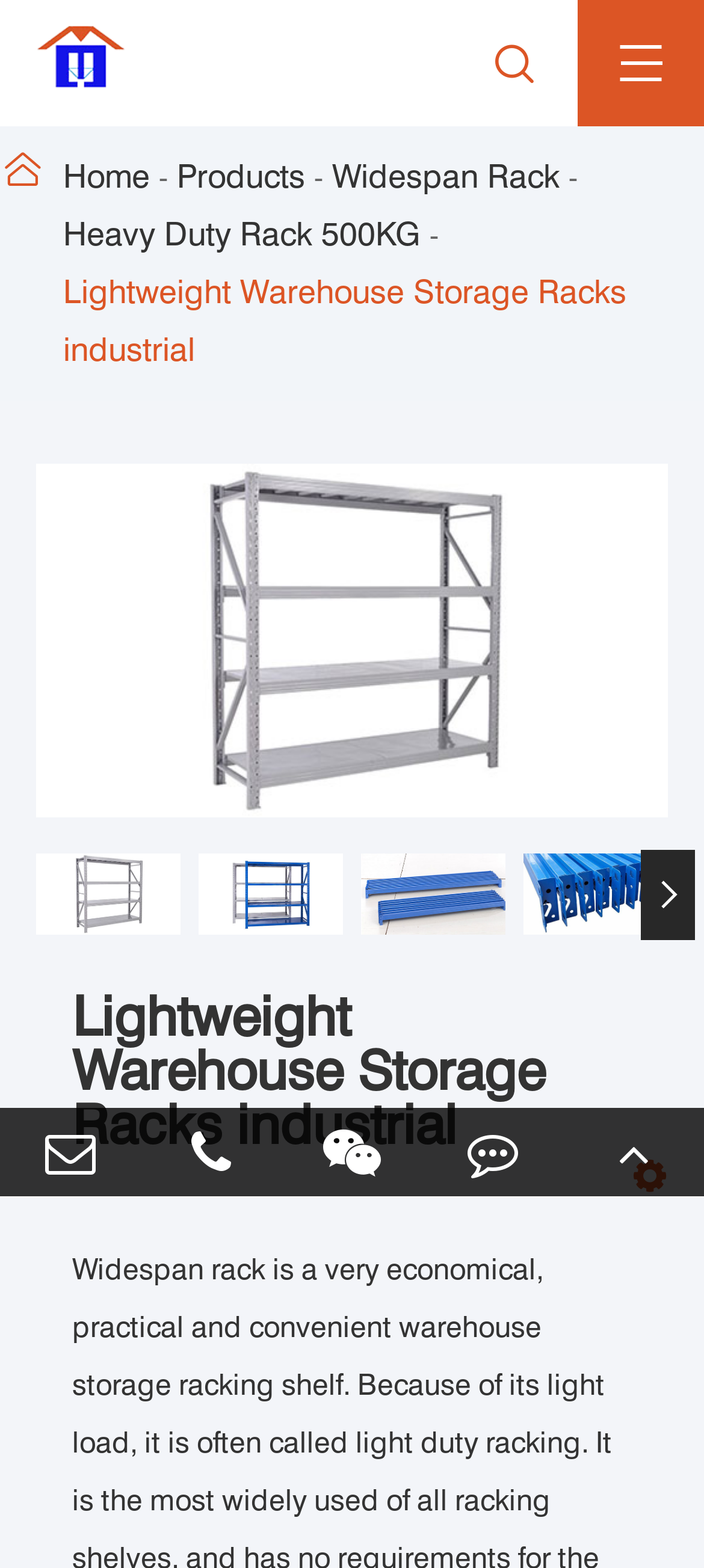Please indicate the bounding box coordinates for the clickable area to complete the following task: "Browse the 'Heavy Duty Rack 500KG' page". The coordinates should be specified as four float numbers between 0 and 1, i.e., [left, top, right, bottom].

[0.09, 0.131, 0.597, 0.168]